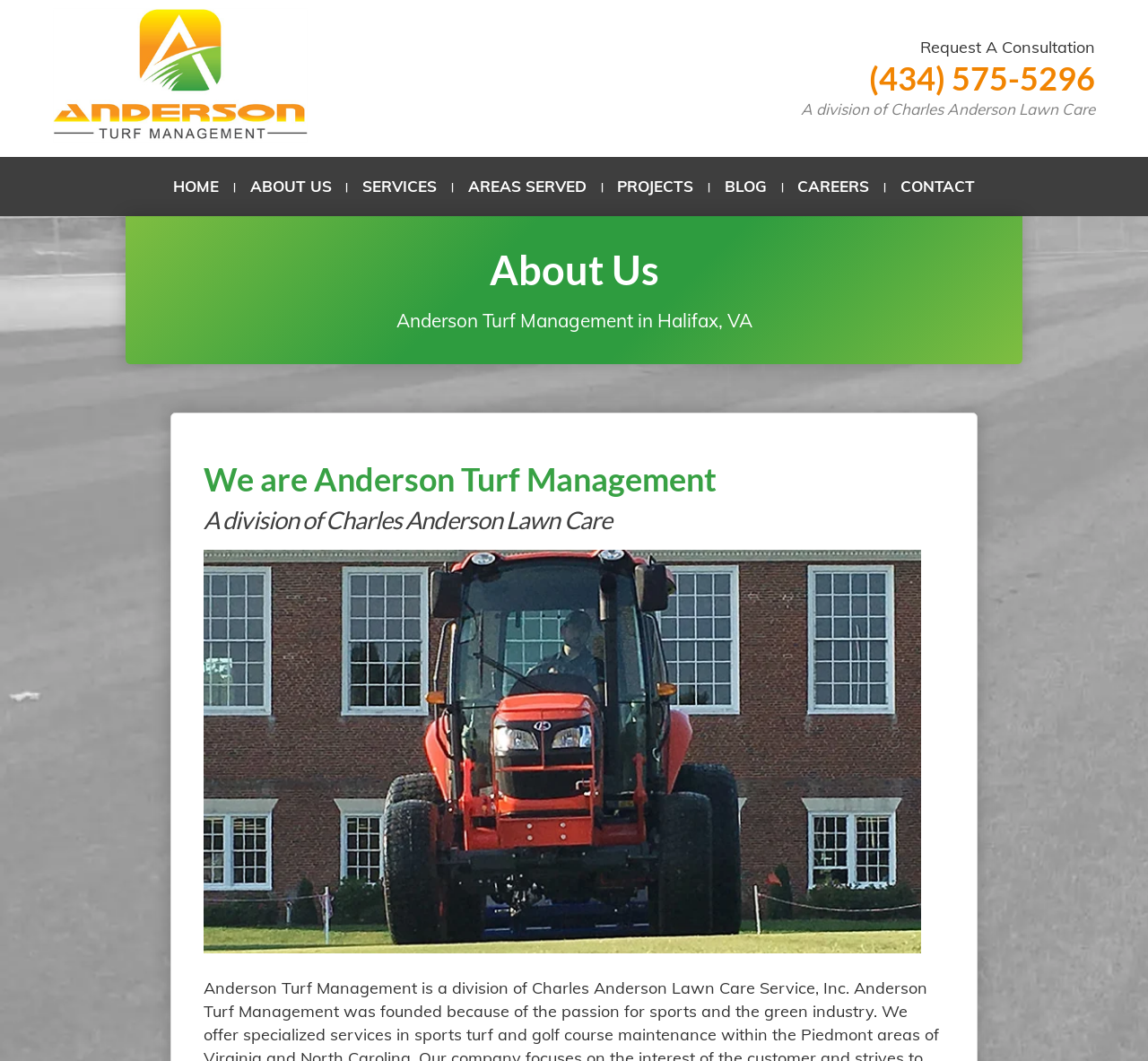Please provide a comprehensive answer to the question based on the screenshot: What is the phone number?

The phone number is obtained from the link '(434) 575-5296'.